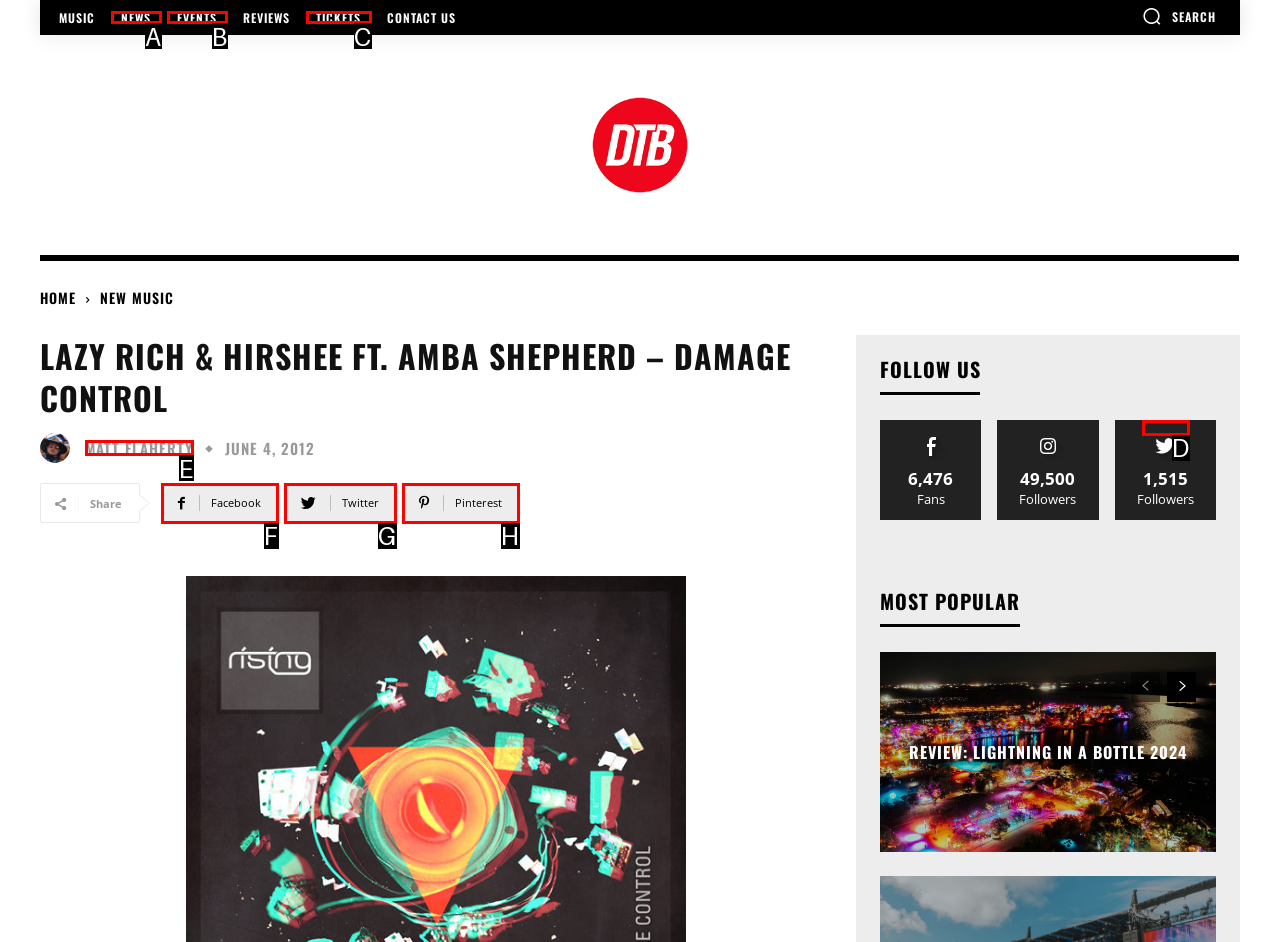Based on the provided element description: Pinterest, identify the best matching HTML element. Respond with the corresponding letter from the options shown.

H